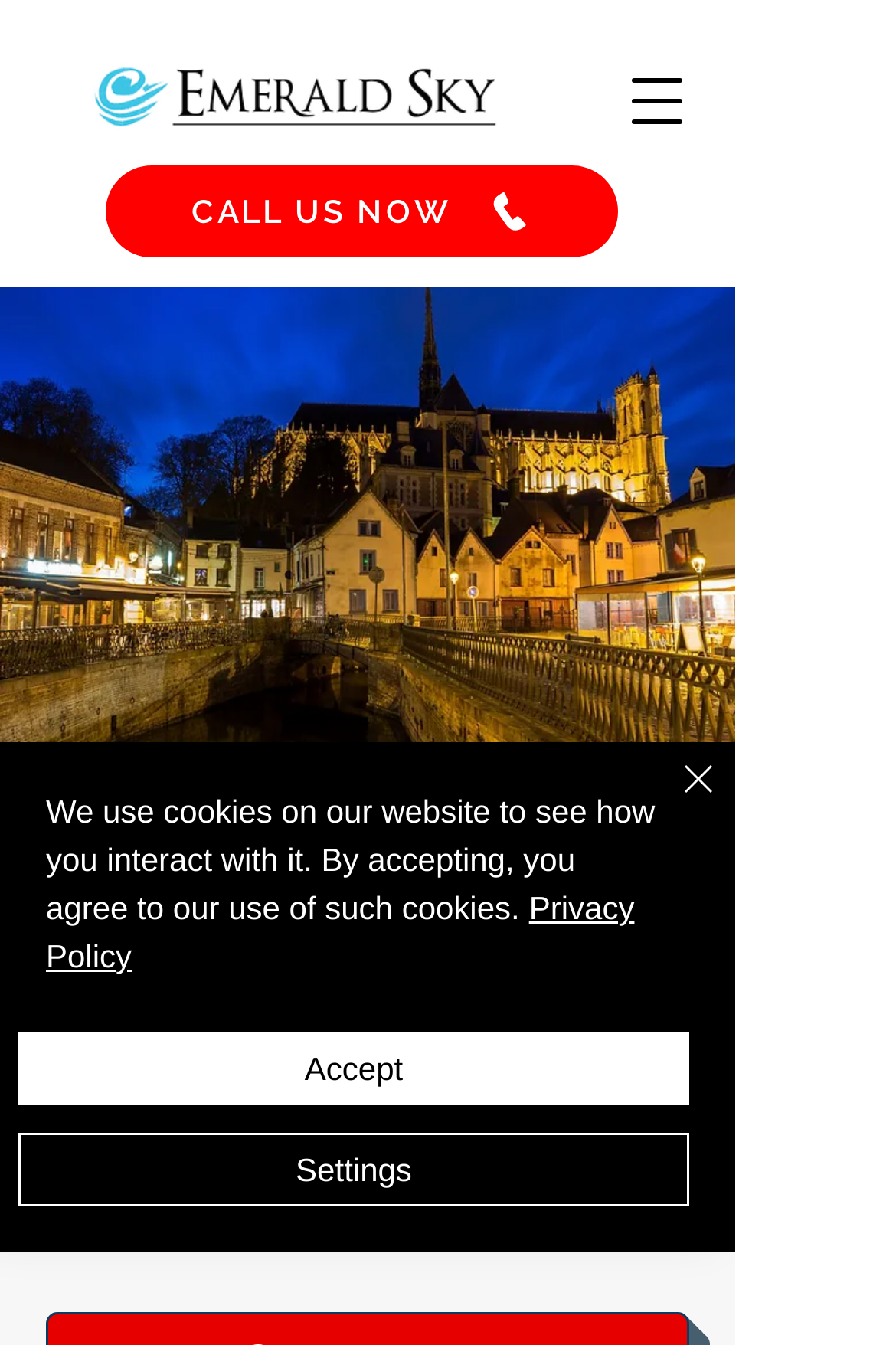What is the location of the company? Based on the image, give a response in one word or a short phrase.

Florida